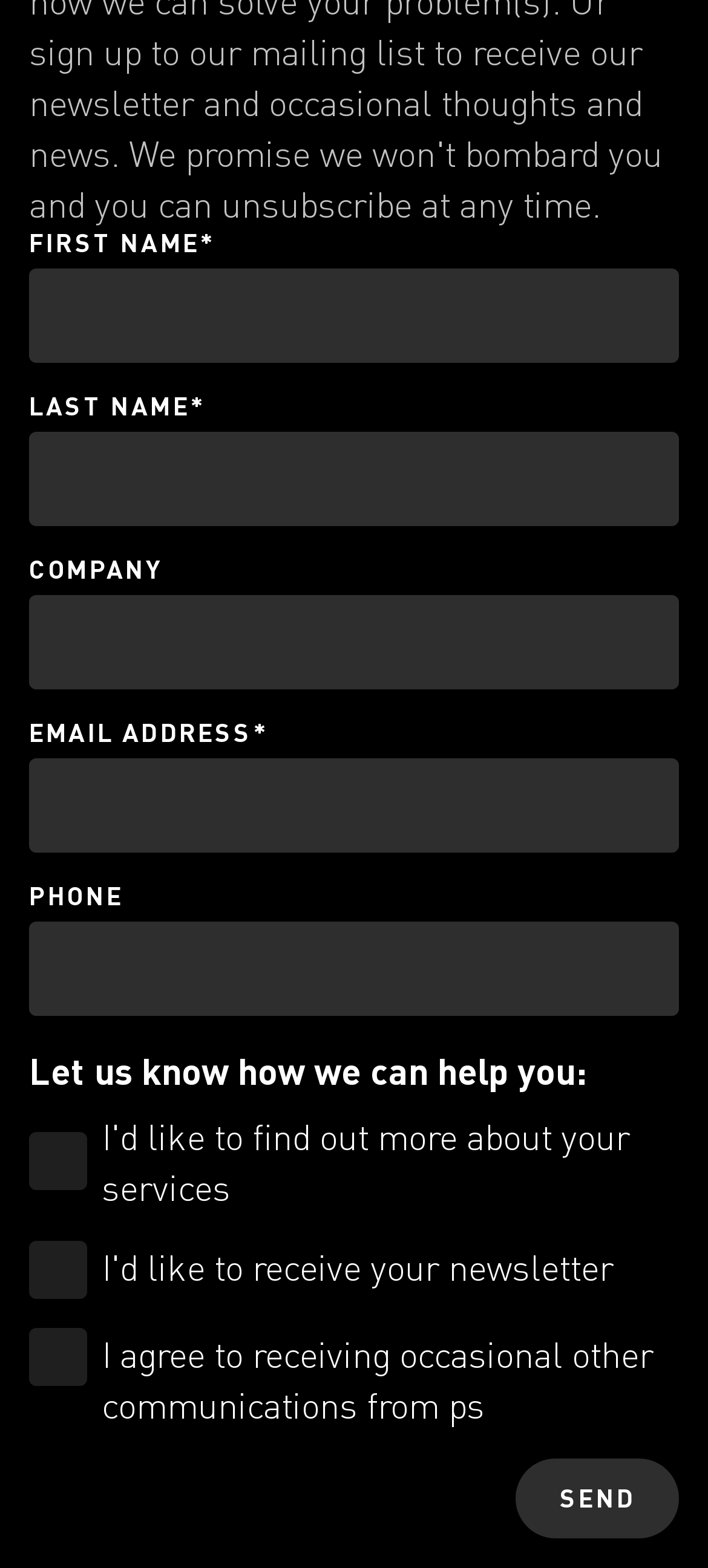Highlight the bounding box coordinates of the region I should click on to meet the following instruction: "Check to receive newsletter".

[0.041, 0.791, 0.123, 0.828]